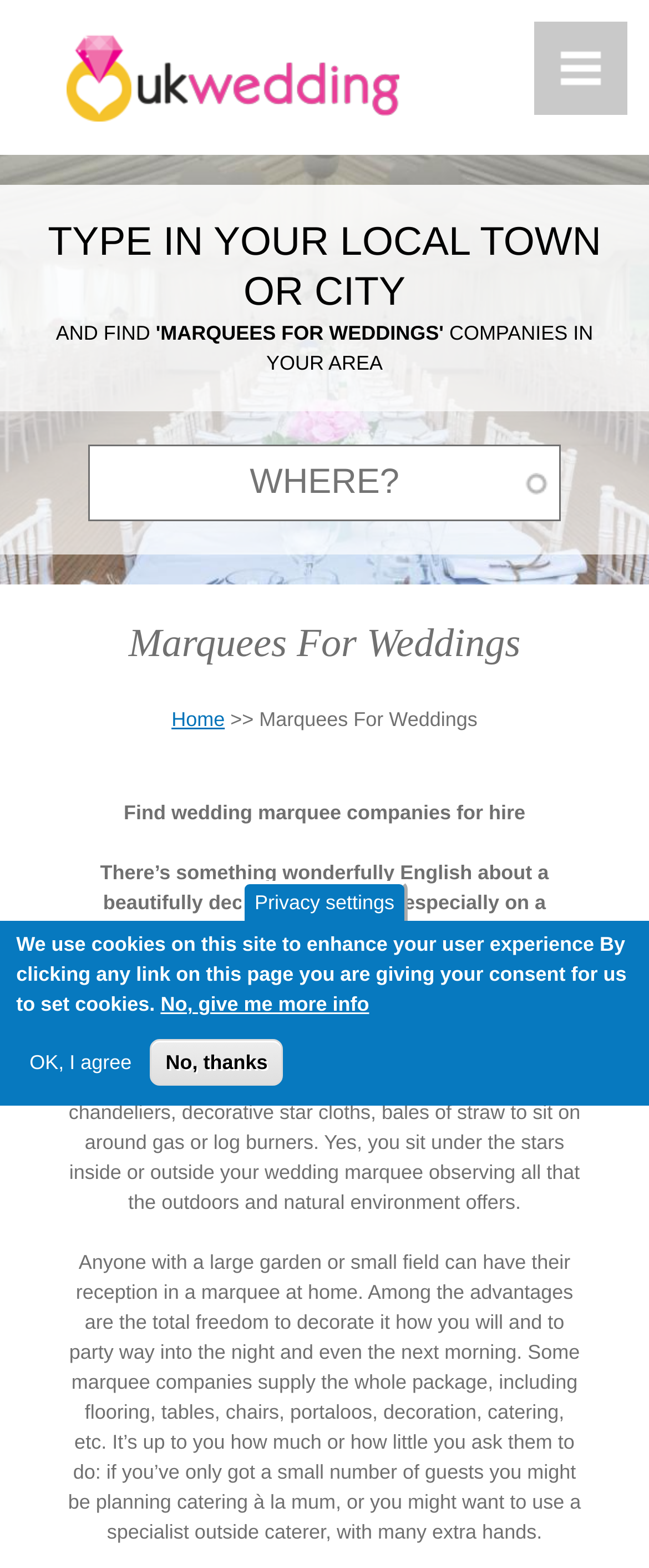Refer to the element description title="Home" and identify the corresponding bounding box in the screenshot. Format the coordinates as (top-left x, top-left y, bottom-right x, bottom-right y) with values in the range of 0 to 1.

[0.103, 0.0, 0.615, 0.099]